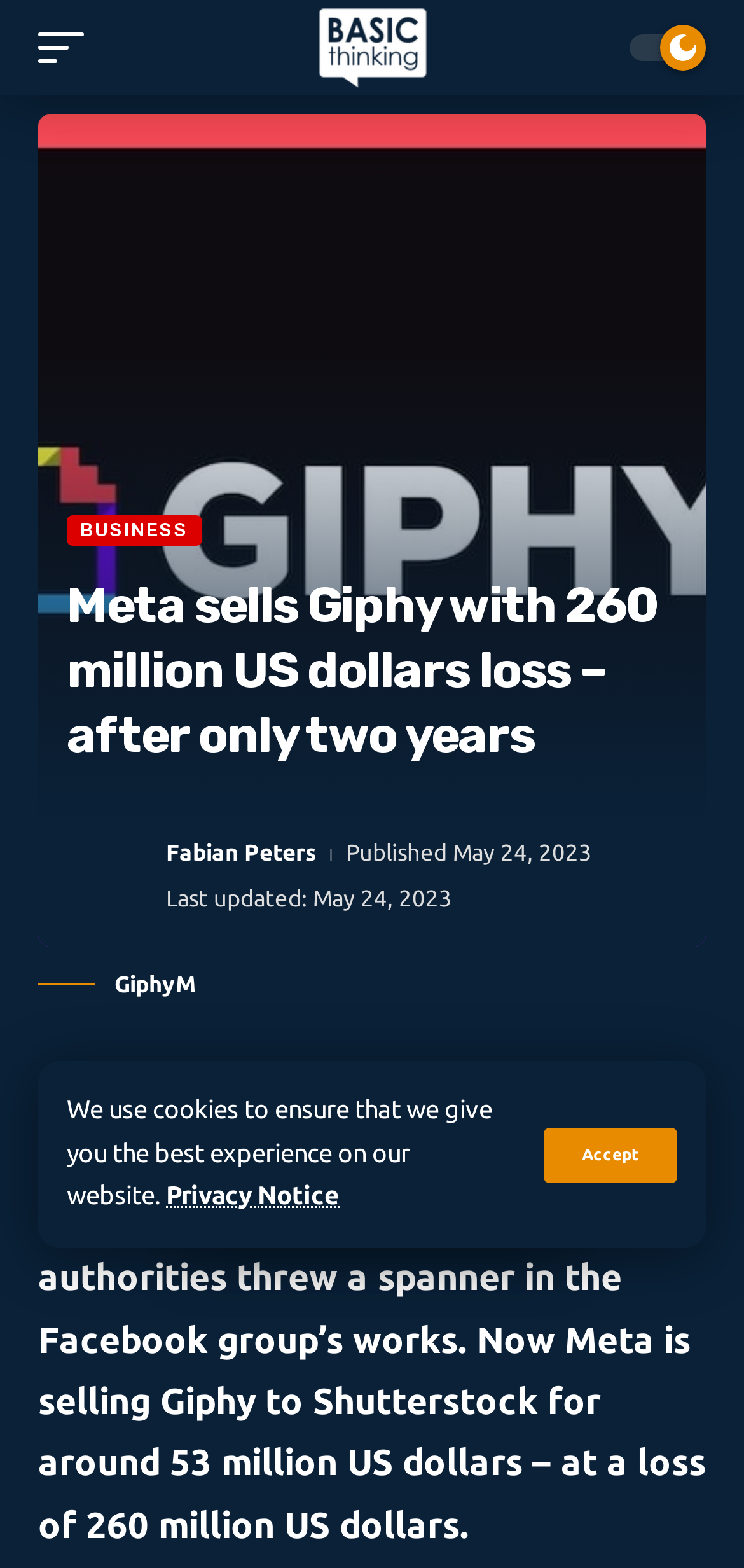Please answer the following question using a single word or phrase: What is the loss Meta incurred from selling Giphy?

260 million US dollars